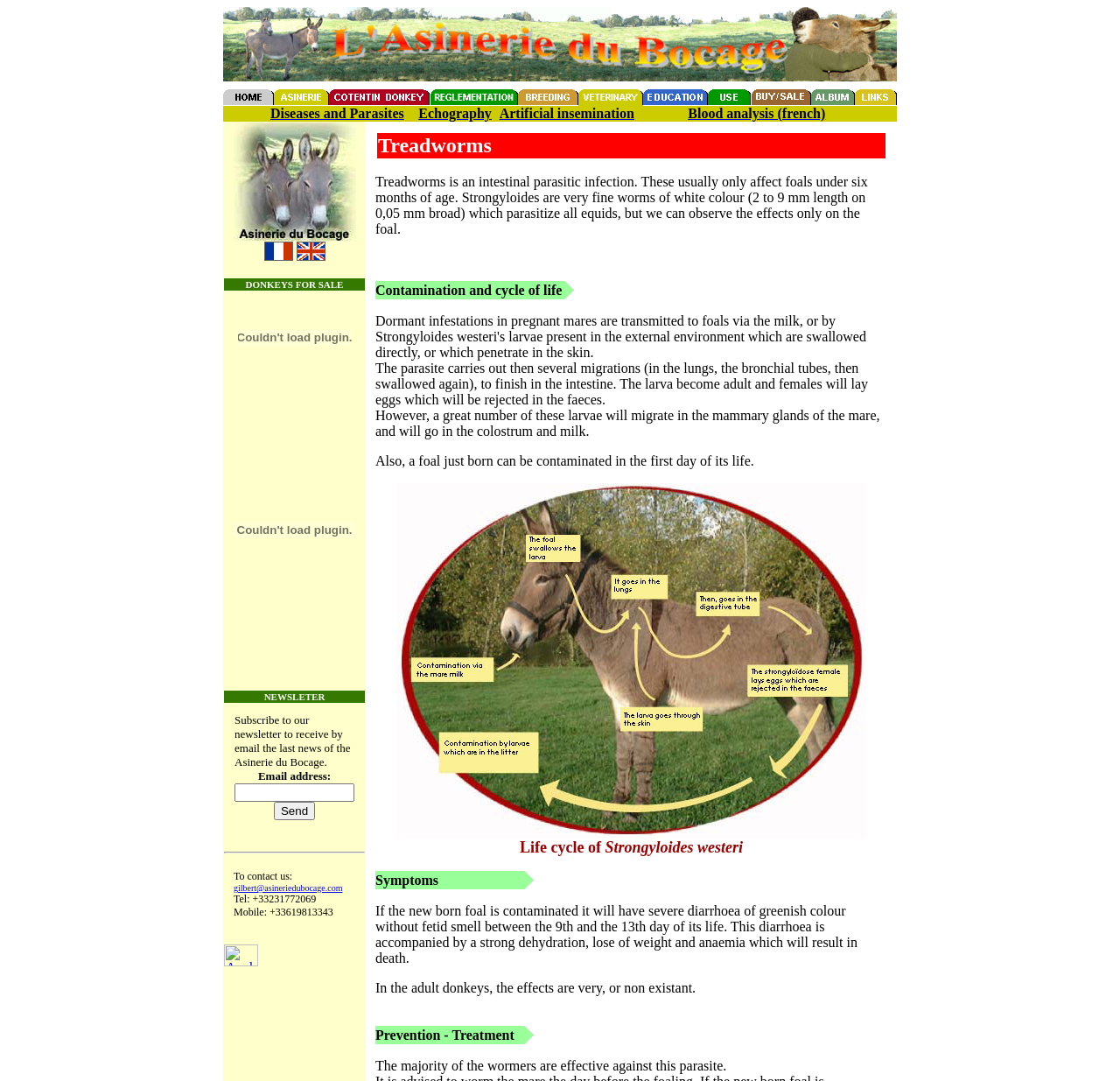Find the coordinates for the bounding box of the element with this description: "parent_node: Email address: name="Submit" value="Send"".

[0.244, 0.742, 0.281, 0.759]